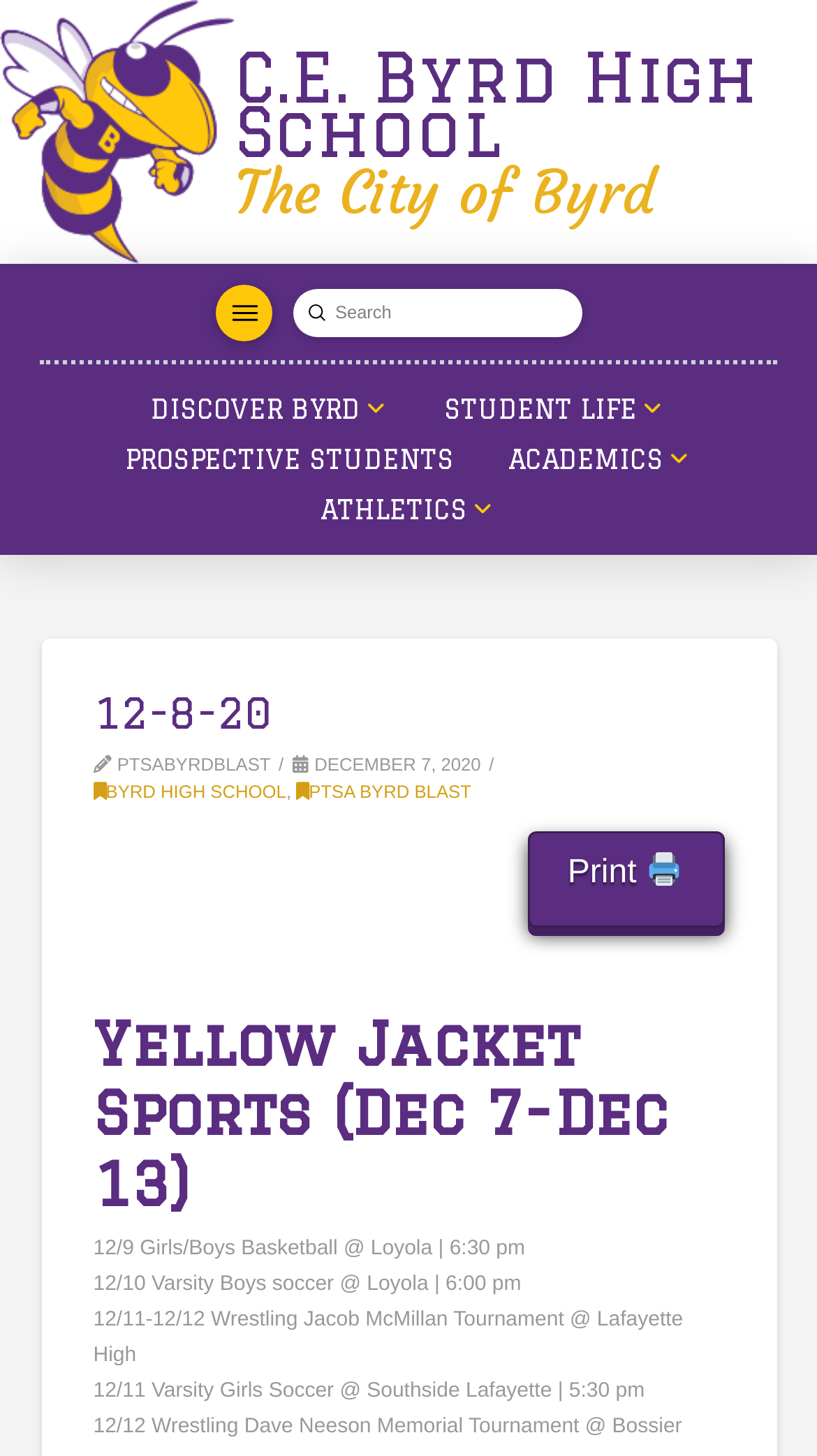Specify the bounding box coordinates for the region that must be clicked to perform the given instruction: "View Yellow Jacket Sports schedule".

[0.114, 0.693, 0.886, 0.838]